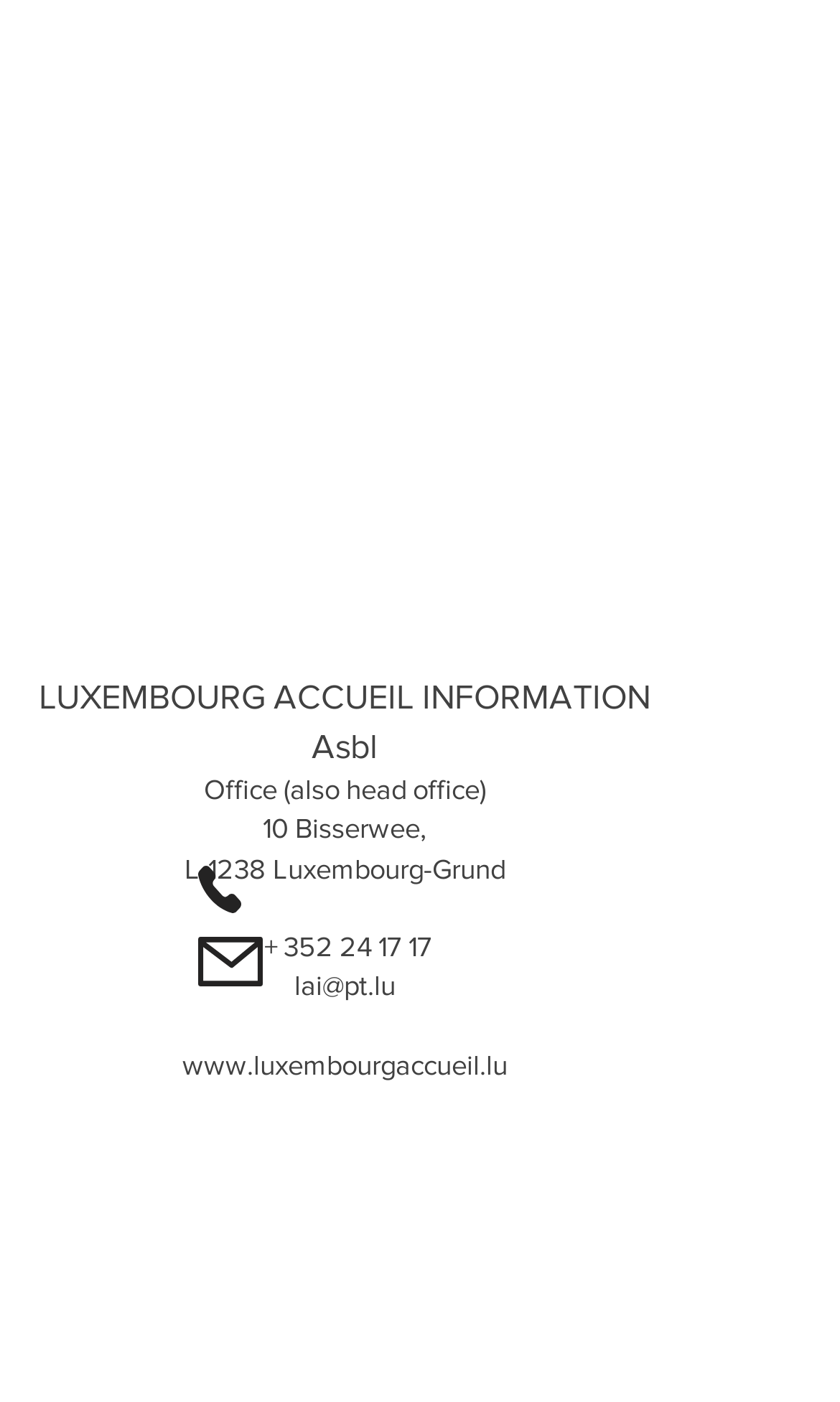Identify and provide the bounding box coordinates of the UI element described: "352 24 17 17". The coordinates should be formatted as [left, top, right, bottom], with each number being a float between 0 and 1.

[0.337, 0.664, 0.514, 0.687]